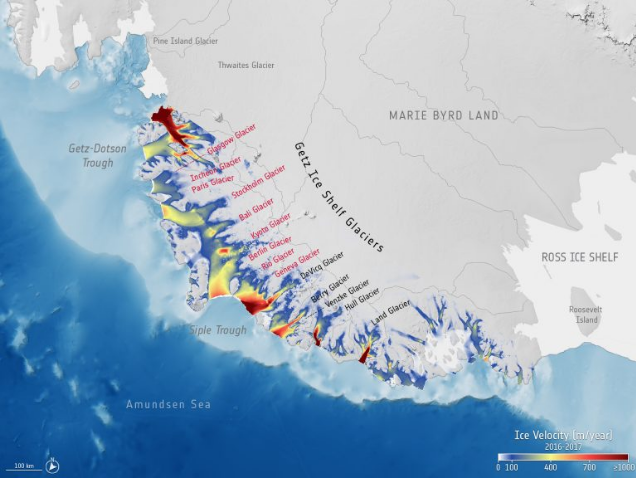What do the color gradients on the map represent?
Look at the image and answer the question using a single word or phrase.

Ice velocities